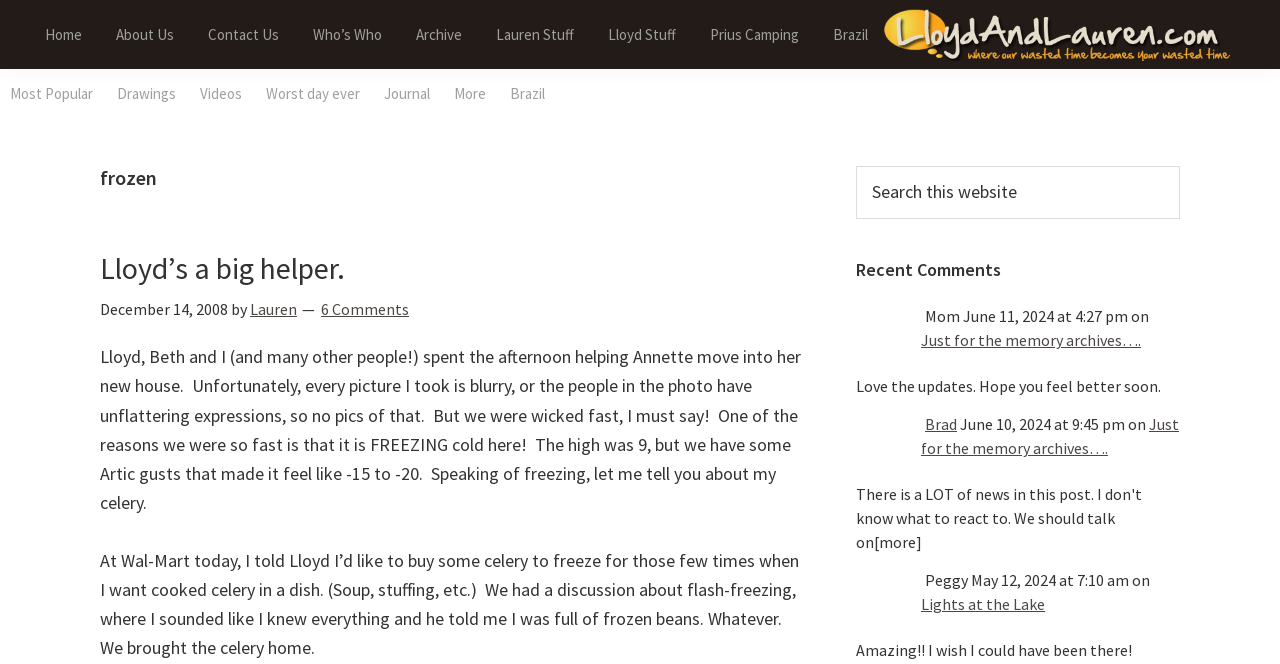Using the format (top-left x, top-left y, bottom-right x, bottom-right y), provide the bounding box coordinates for the described UI element. All values should be floating point numbers between 0 and 1: Worst day ever

[0.208, 0.125, 0.281, 0.159]